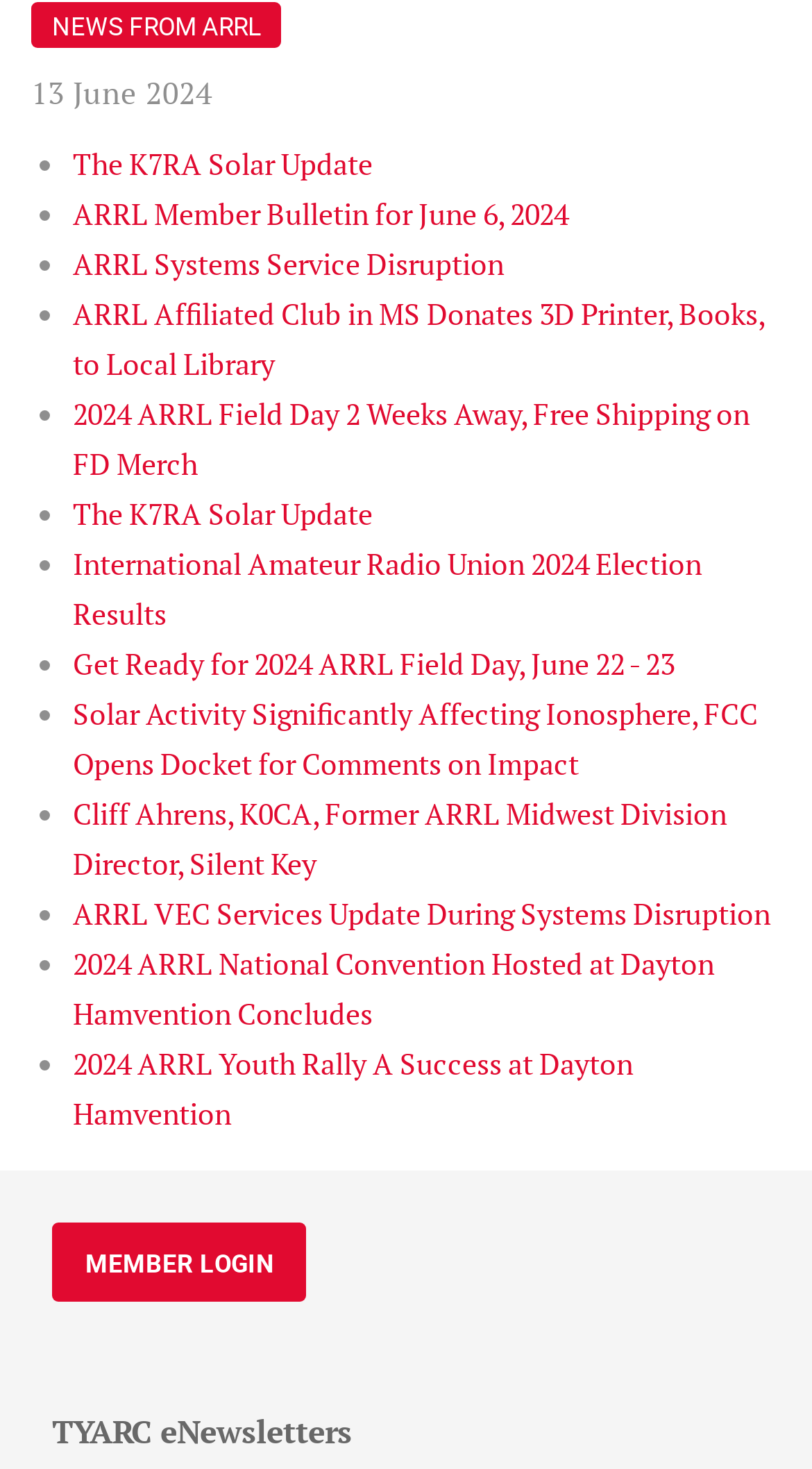Locate the bounding box coordinates of the clickable area to execute the instruction: "Explore TYARC eNewsletters". Provide the coordinates as four float numbers between 0 and 1, represented as [left, top, right, bottom].

[0.064, 0.957, 0.936, 0.993]